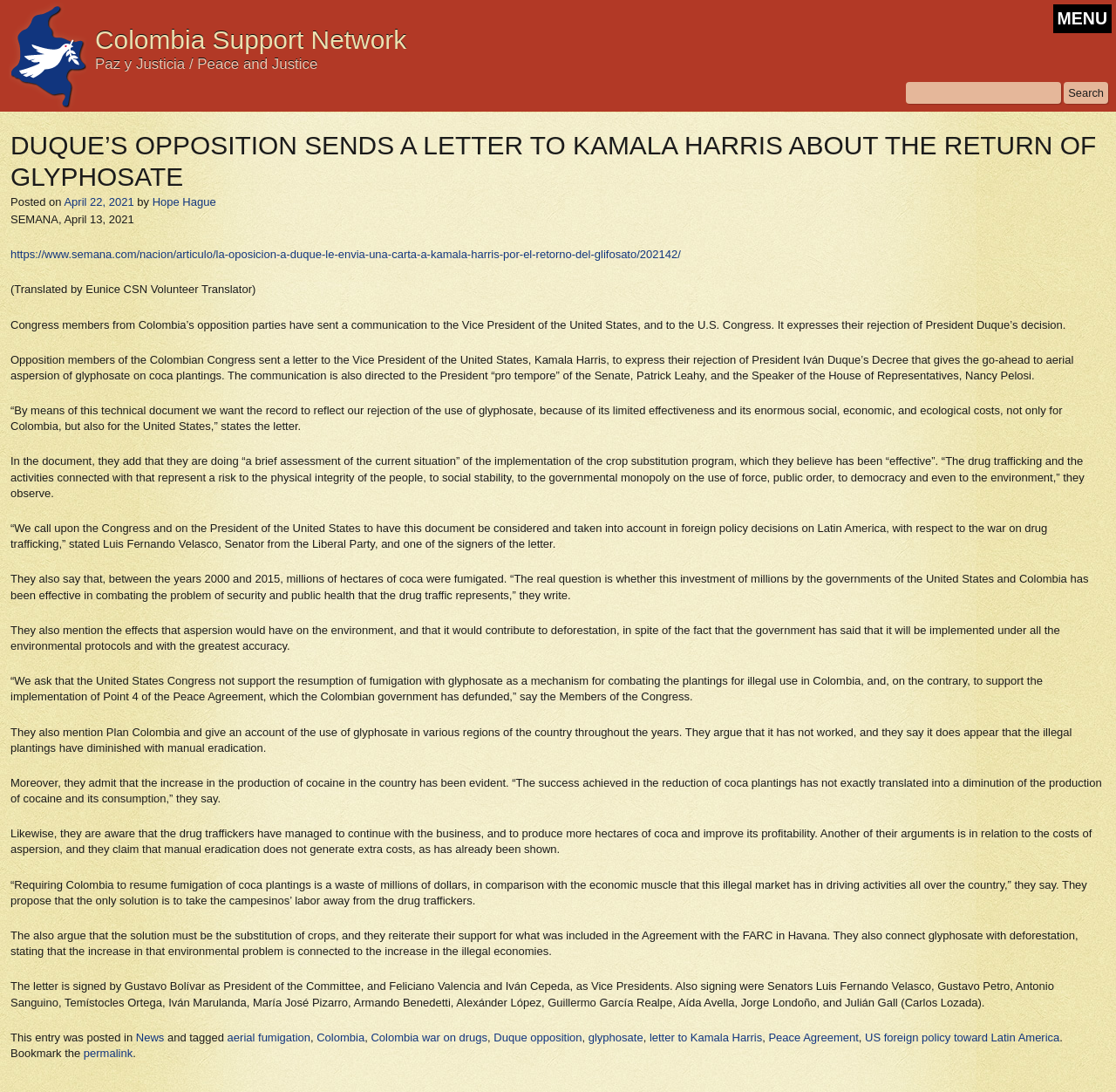Please provide the bounding box coordinates for the element that needs to be clicked to perform the following instruction: "Sign in to your account". The coordinates should be given as four float numbers between 0 and 1, i.e., [left, top, right, bottom].

None